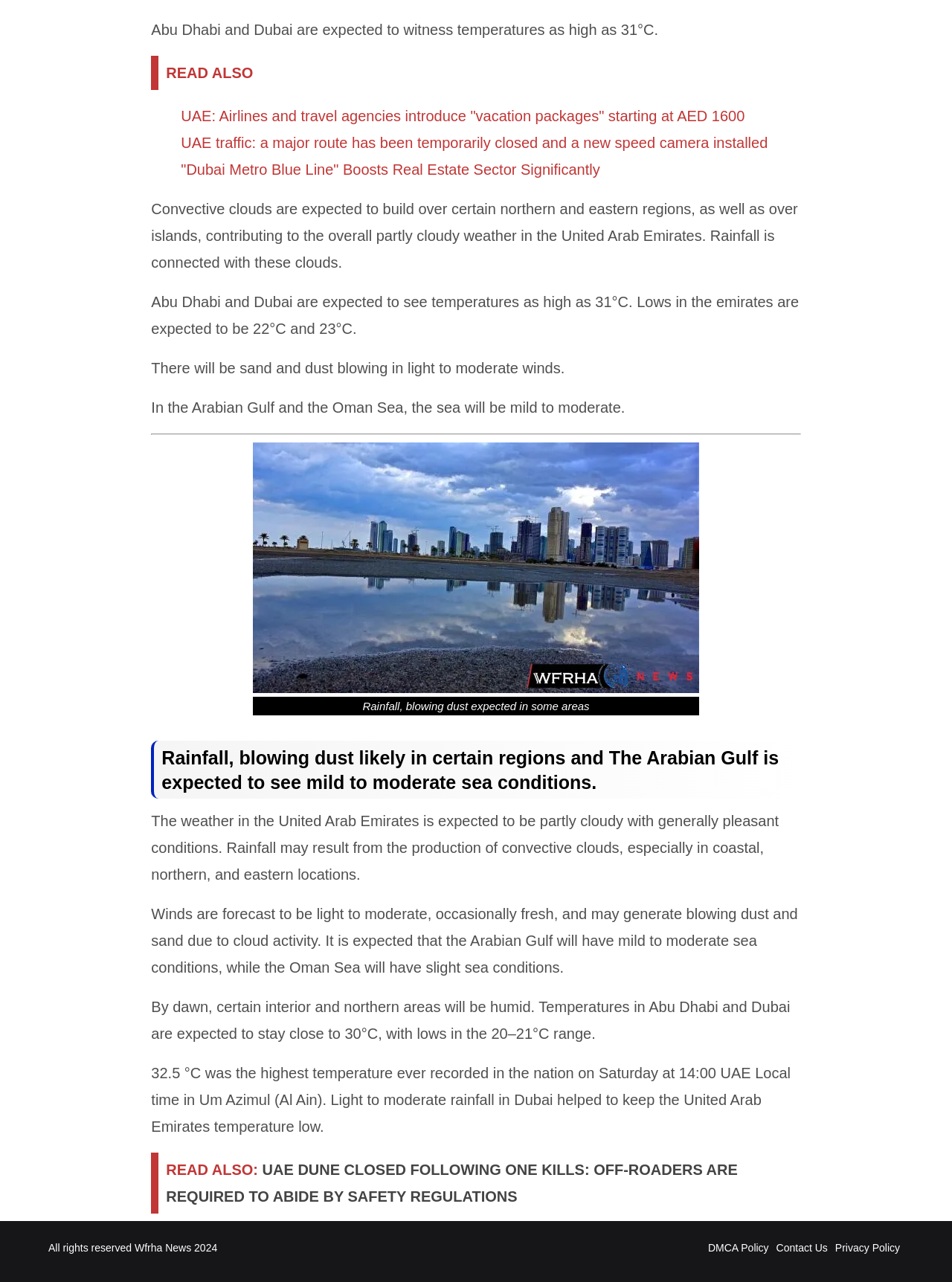Bounding box coordinates are given in the format (top-left x, top-left y, bottom-right x, bottom-right y). All values should be floating point numbers between 0 and 1. Provide the bounding box coordinate for the UI element described as: Privacy Policy

[0.877, 0.969, 0.945, 0.978]